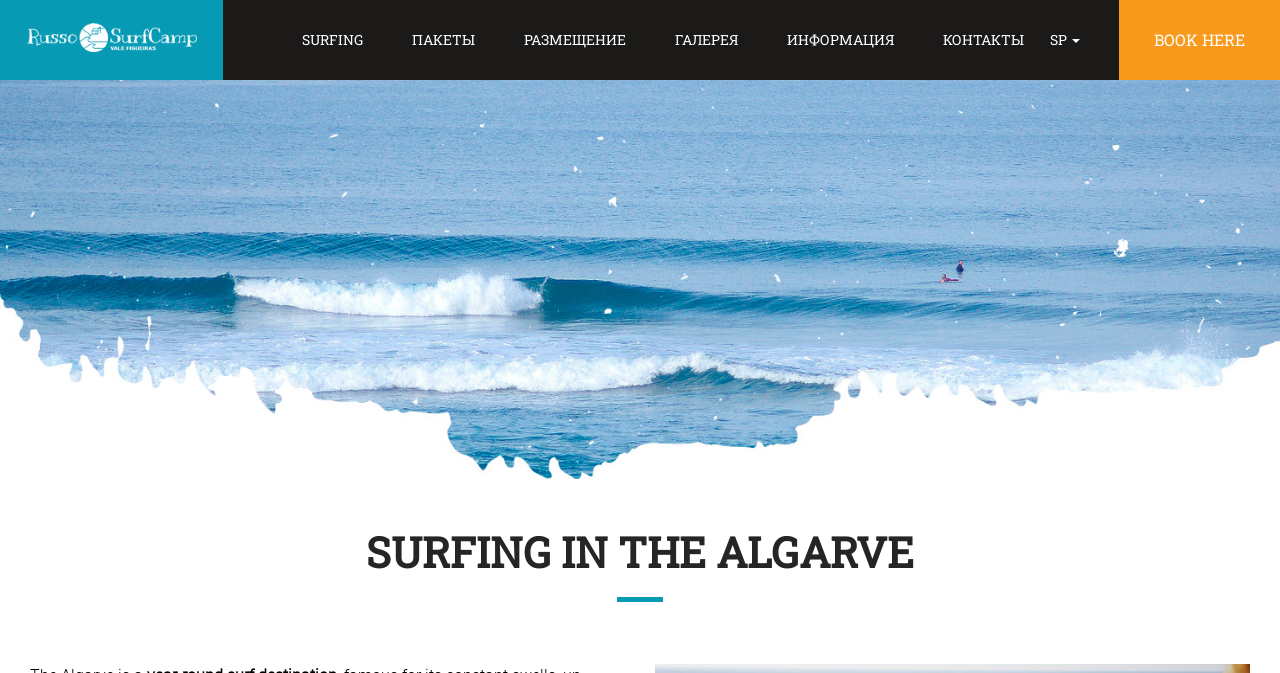Answer the following inquiry with a single word or phrase:
What is the location of the surf camp?

Algarve, Portugal